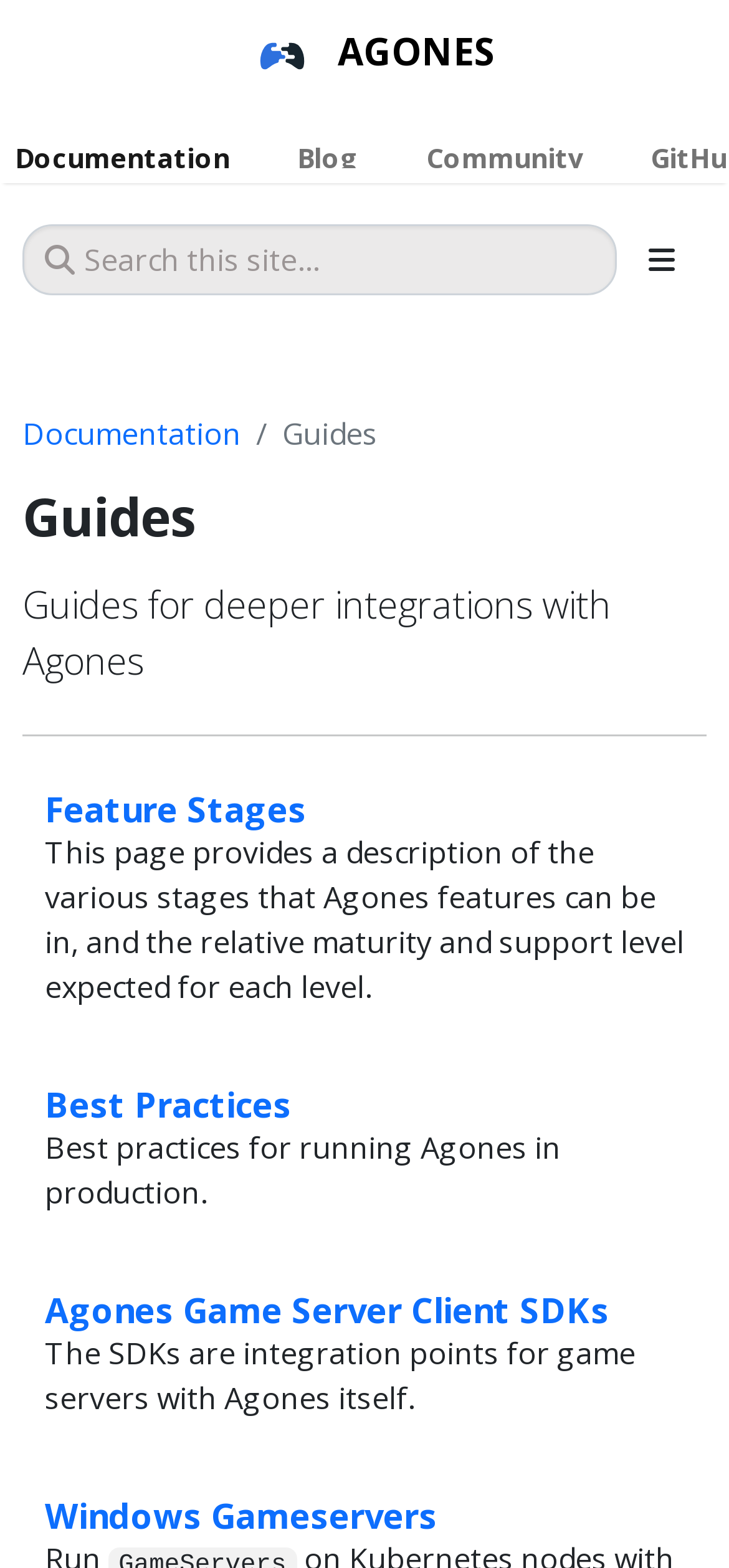Can you find the bounding box coordinates for the element to click on to achieve the instruction: "Search this site"?

[0.031, 0.143, 0.846, 0.188]